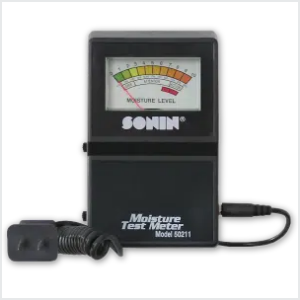Create an elaborate description of the image, covering every aspect.

The image displays the Sonin Moisture Test Meter, a compact and essential tool designed to detect moisture levels in various materials. With a clear analog gauge prominently featuring a moisture level indicator, this meter provides readings on a scale from 1 to 10, alongside moisture percentages ranging from 10% to 28%. Ideal for both professionals and DIY enthusiasts, it comes equipped with contact probes attached to a 3-foot coiled cable, allowing users to easily reach tight or hard-to-access areas. This device is particularly useful for locating hidden moisture behind walls, under floors, and within ceilings, making it a valuable asset for detecting potential mold issues and ensuring proper moisture management in homes and construction projects. Perfect for pre-renovation checks or routine inspections, the Sonin Moisture Test Meter offers practicality and efficiency for any moisture testing needs.